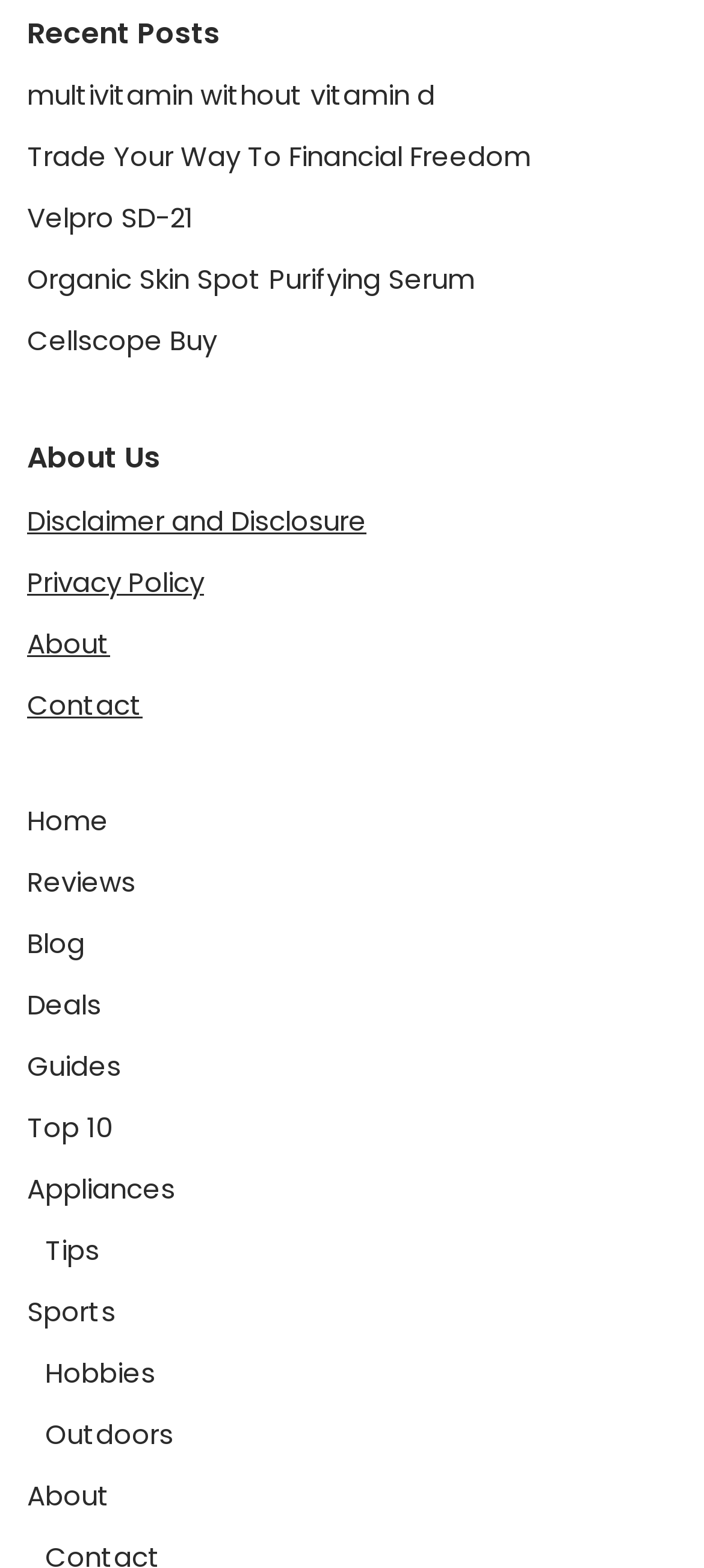Using a single word or phrase, answer the following question: 
What is the first post listed on the webpage?

multivitamin without vitamin d